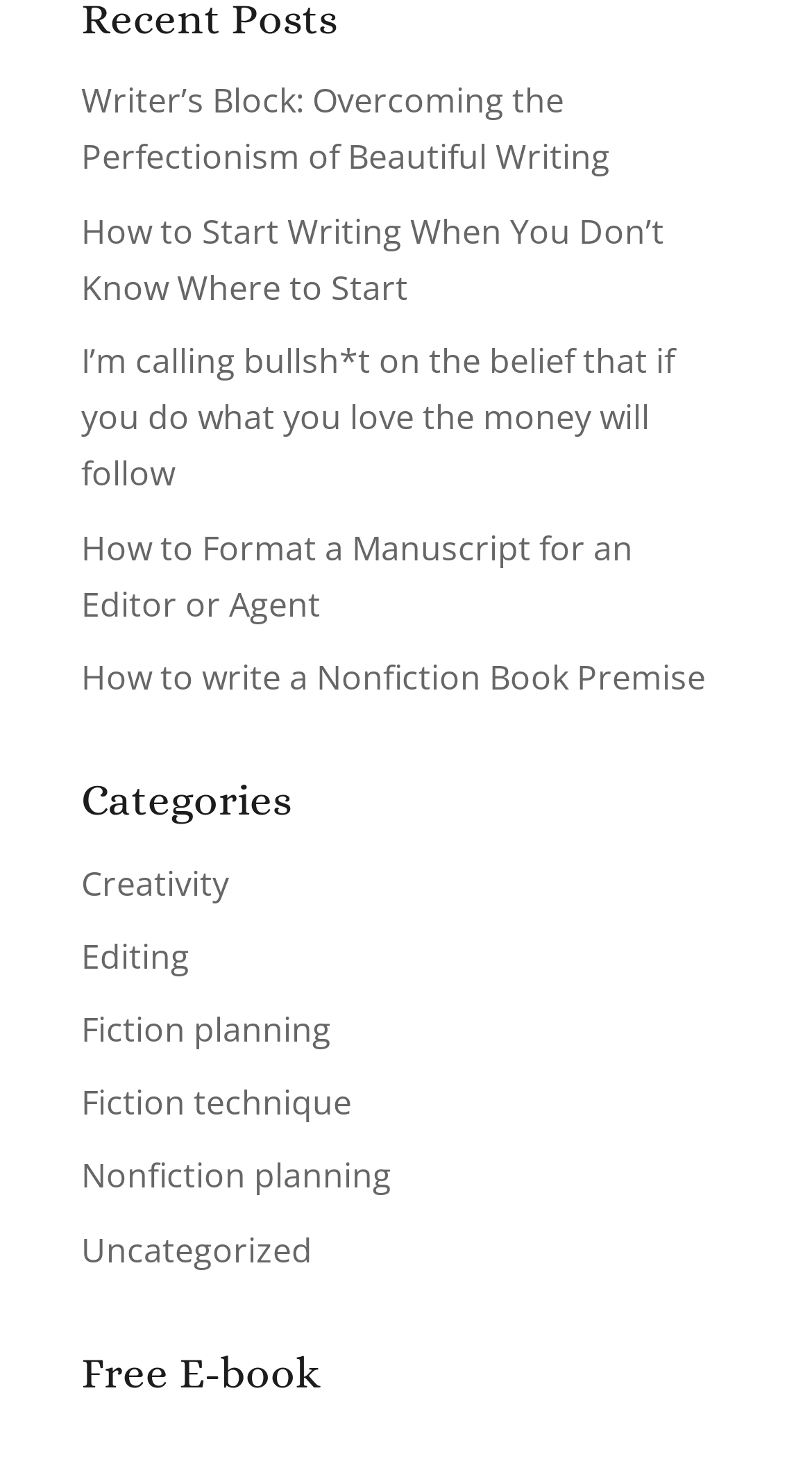What is the topic of the first link?
Look at the image and answer with only one word or phrase.

Writer’s Block